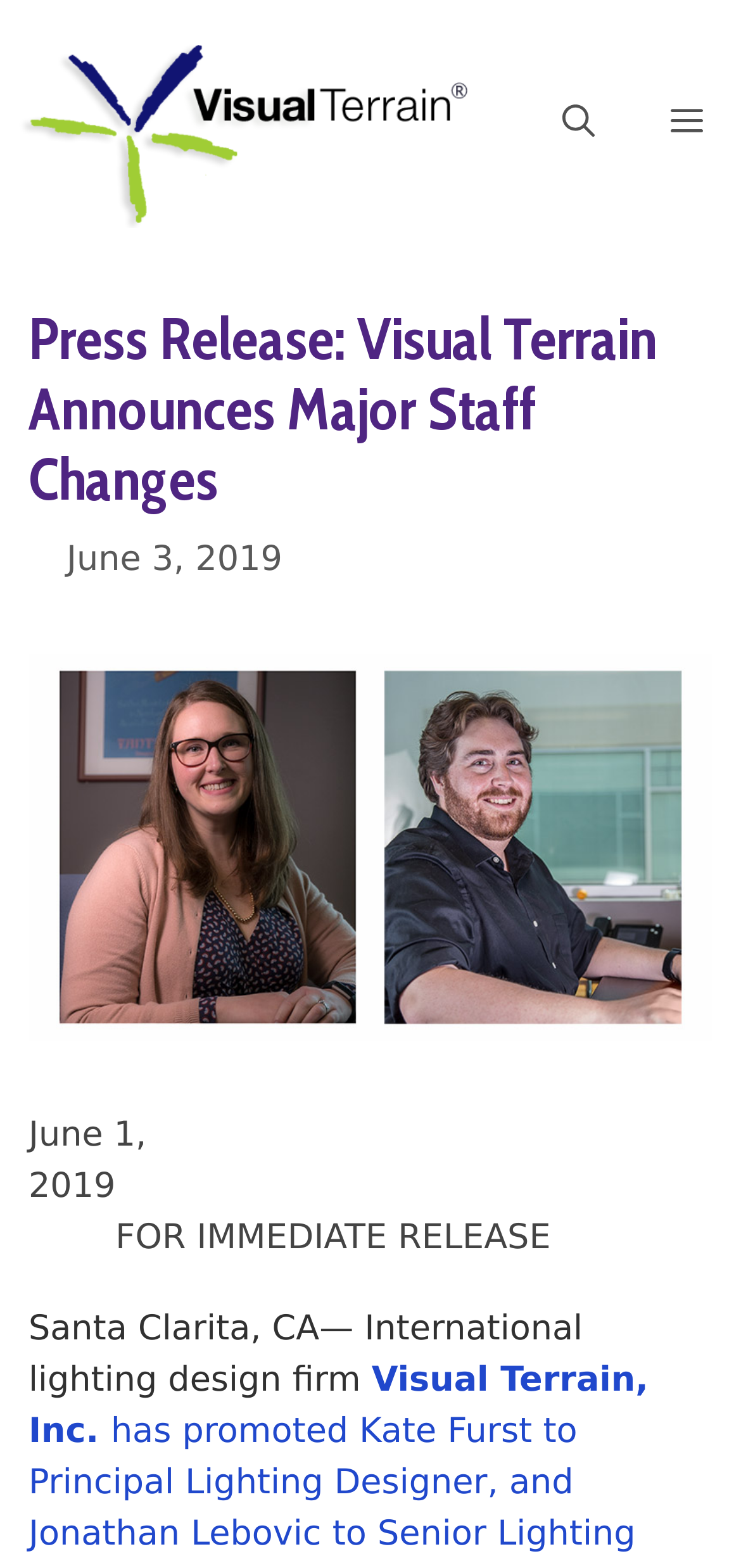What is the date of the press release?
Based on the image, answer the question with a single word or brief phrase.

June 3, 2019